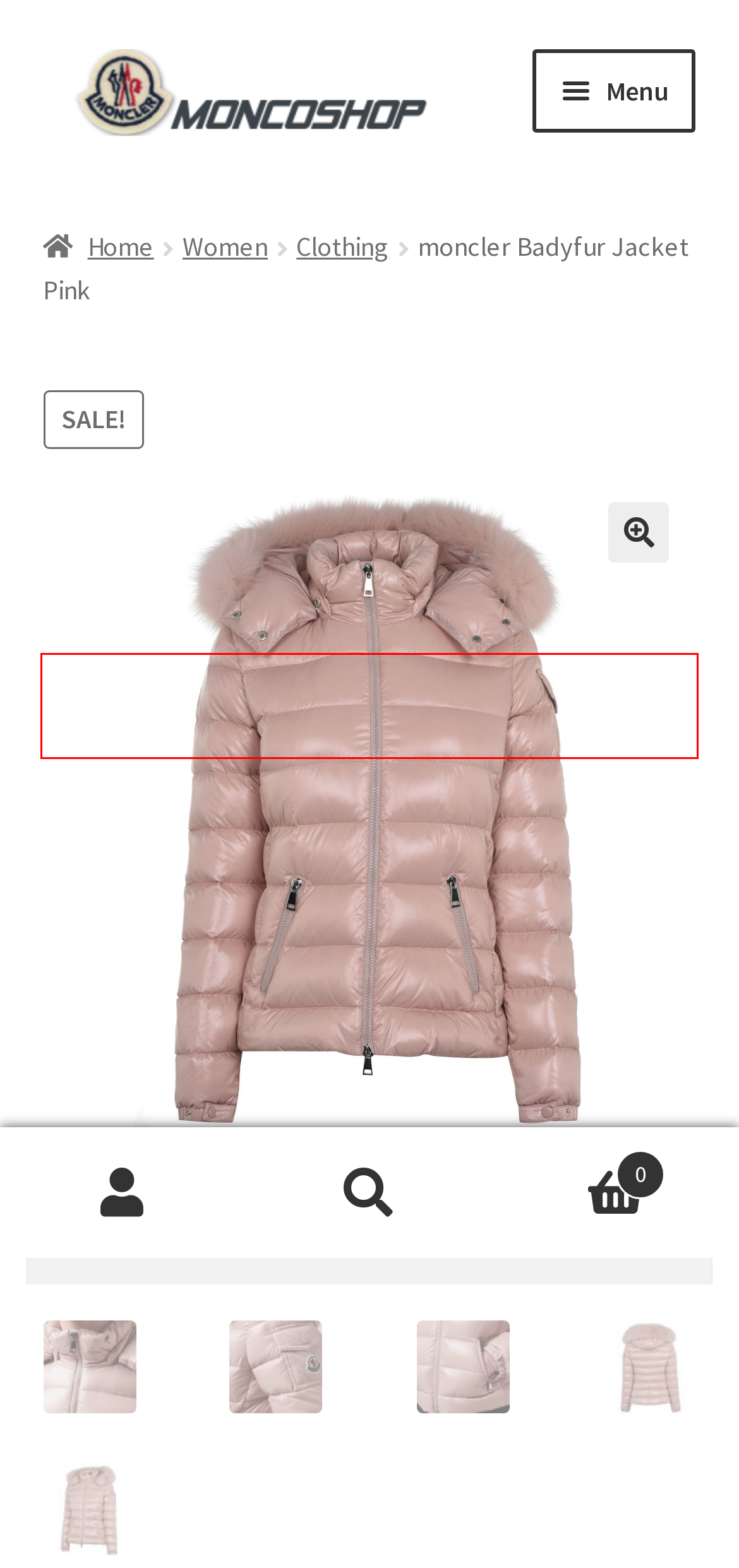You are presented with a screenshot of a webpage that includes a red bounding box around an element. Determine which webpage description best matches the page that results from clicking the element within the red bounding box. Here are the candidates:
A. Hats and Caps – high quality cheap moncler jackets
B. contact us – high quality cheap moncler jackets
C. Clothing – high quality cheap moncler jackets
D. moncler Lans Quilted Jacket black – high quality cheap moncler jackets
E. Women – high quality cheap moncler jackets
F. My account – high quality cheap moncler jackets
G. high quality cheap moncler jackets – buy replica moncler coat sale
H. Basket – high quality cheap moncler jackets

F